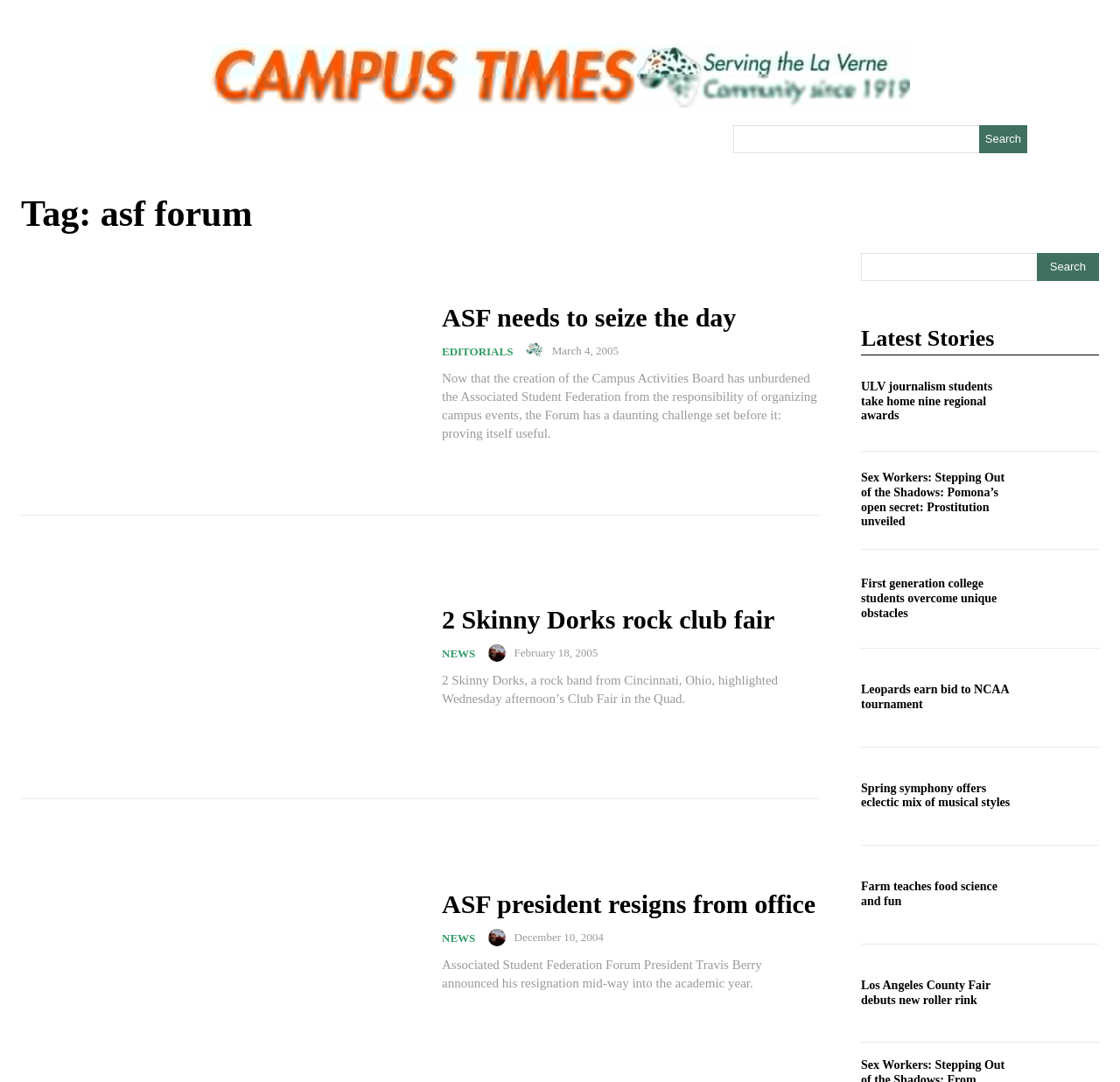Give a one-word or one-phrase response to the question: 
What is the name of the rock band mentioned in the article?

2 Skinny Dorks